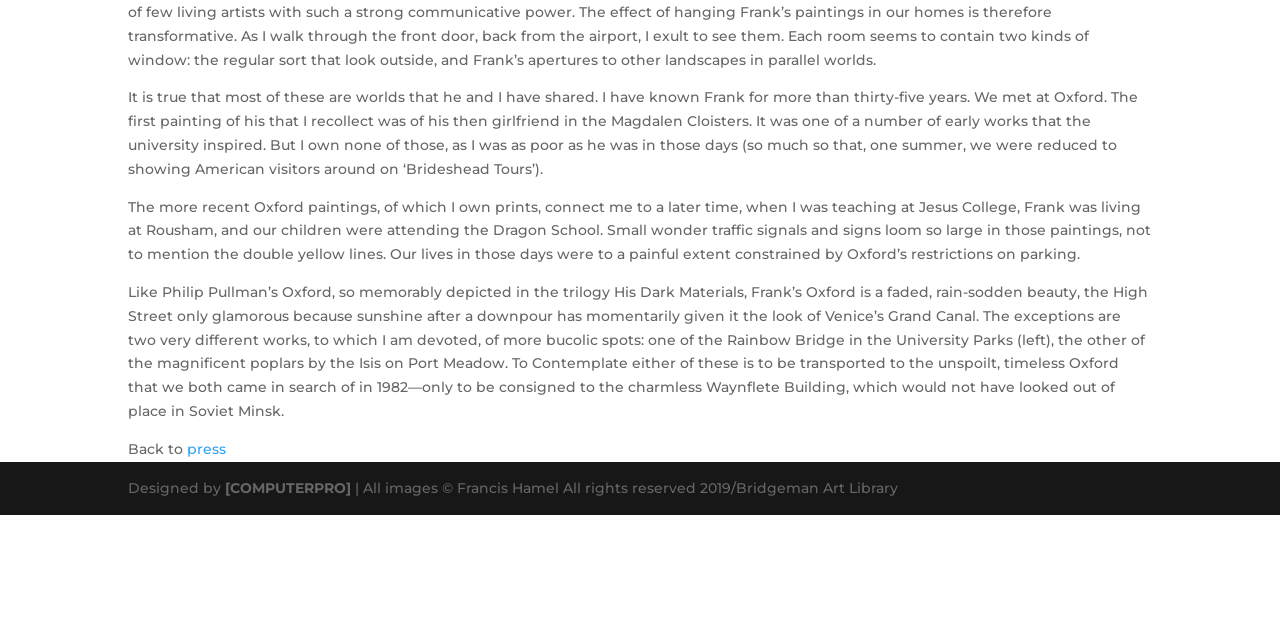Given the webpage screenshot and the description, determine the bounding box coordinates (top-left x, top-left y, bottom-right x, bottom-right y) that define the location of the UI element matching this description: [COMPUTERPRO]

[0.176, 0.748, 0.277, 0.776]